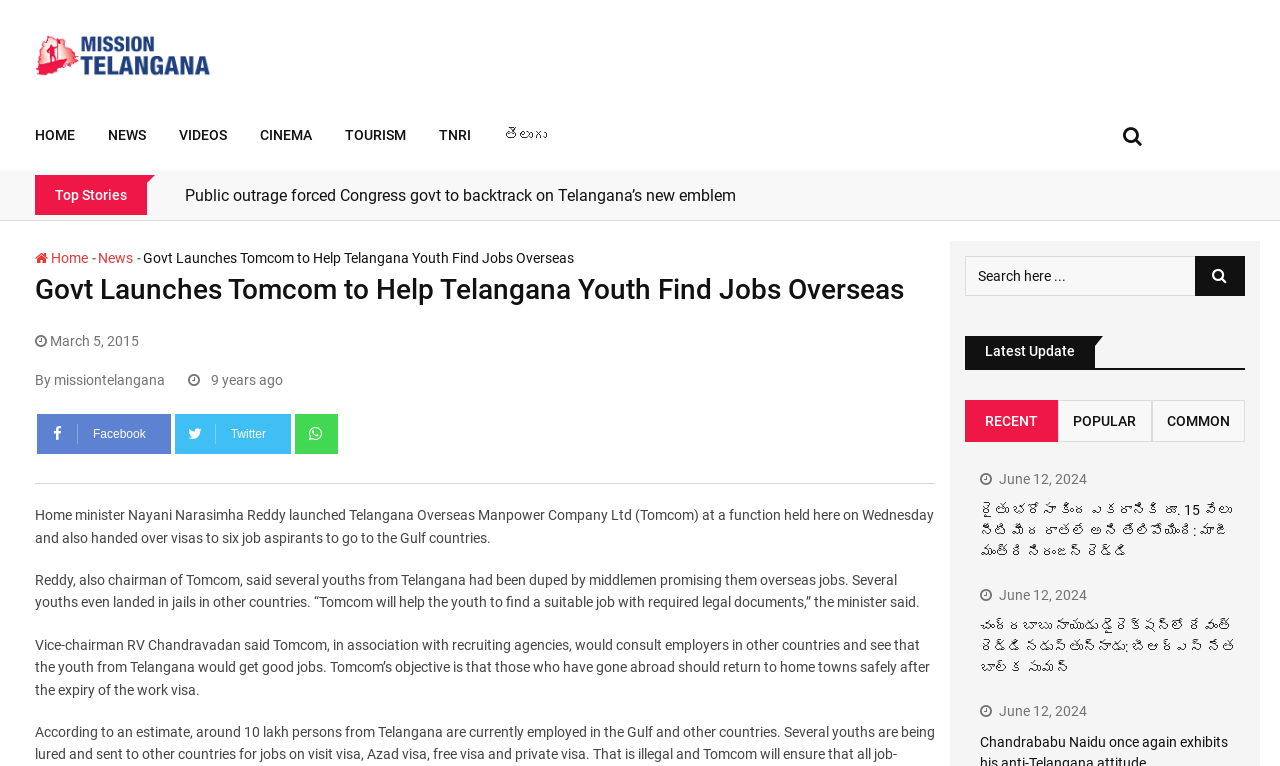Identify and provide the text content of the webpage's primary headline.

Govt Launches Tomcom to Help Telangana Youth Find Jobs Overseas